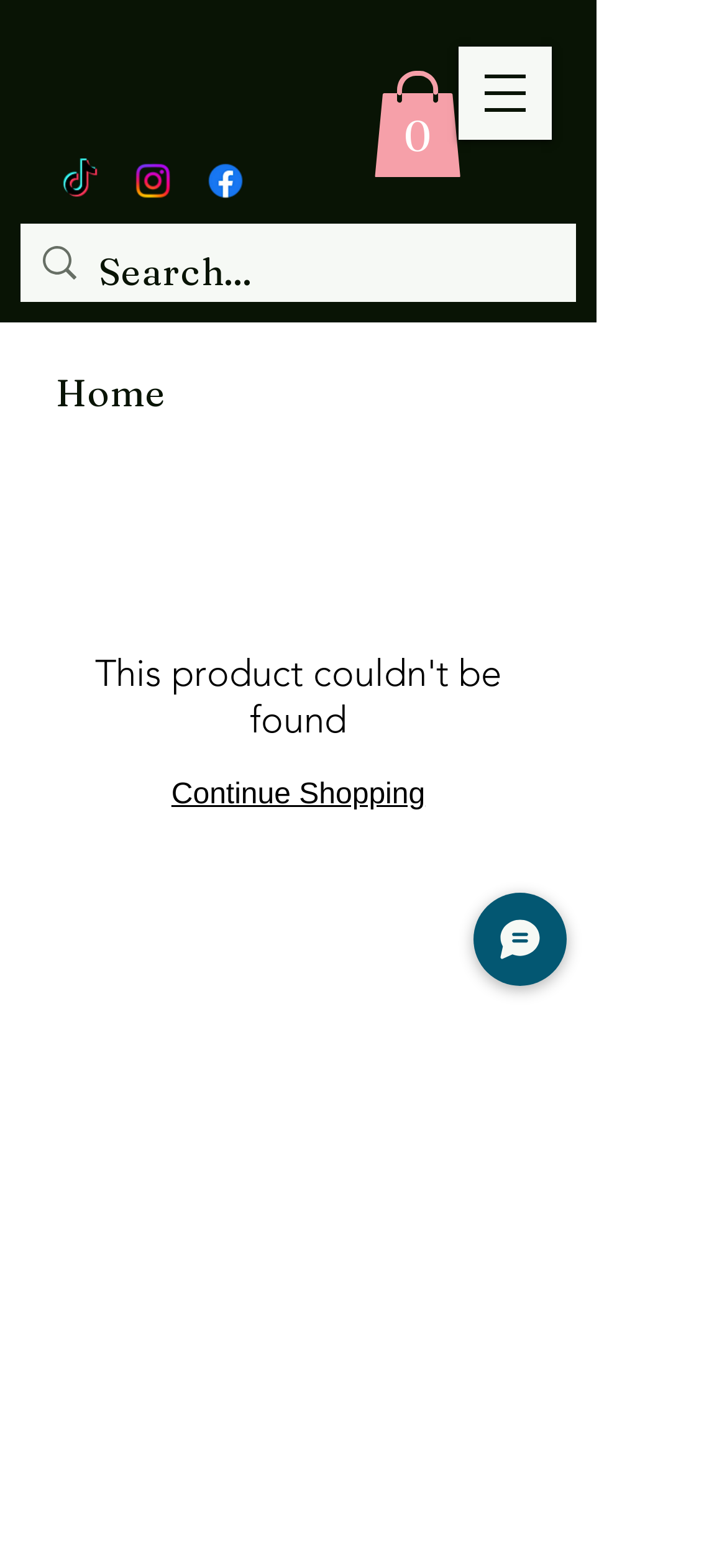How many items are in the cart?
Analyze the image and provide a thorough answer to the question.

I looked at the cart link at the top right corner, which says 'Cart with 0 items', indicating that there are no items in the cart.